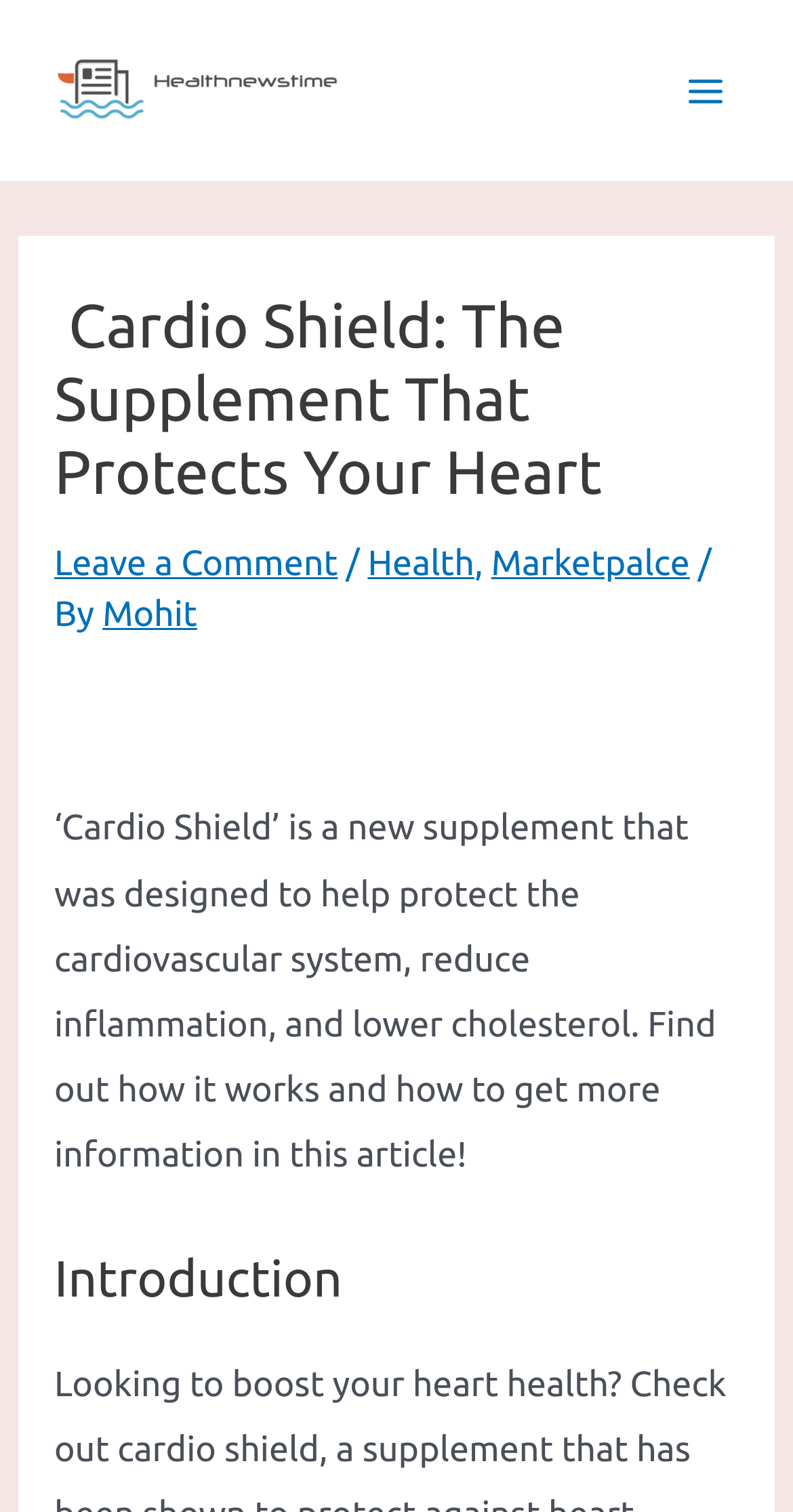Give a concise answer of one word or phrase to the question: 
What is the category of the article?

Health, Marketpalce